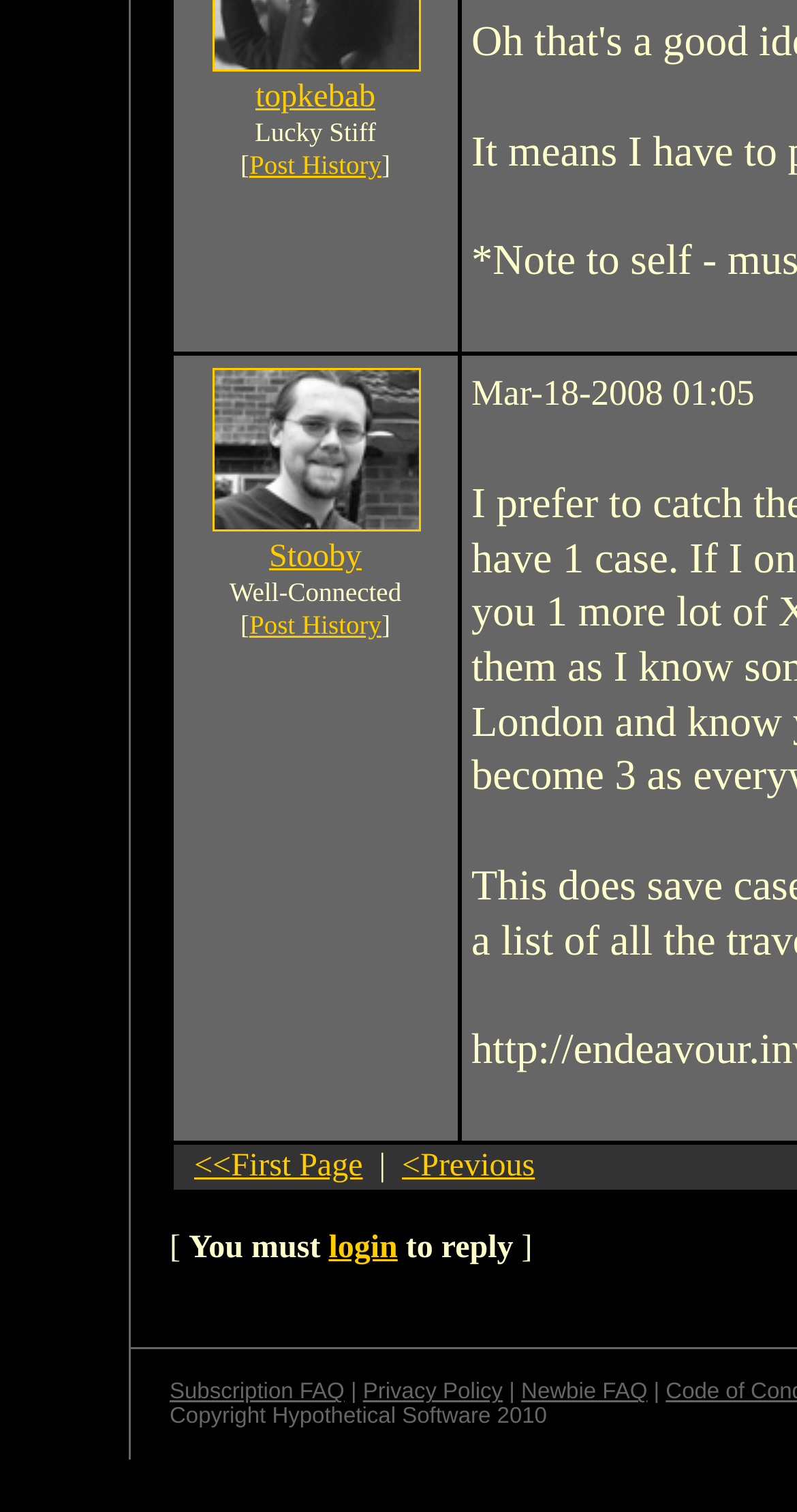How many links are there in the bottom section of the webpage?
Answer briefly with a single word or phrase based on the image.

4